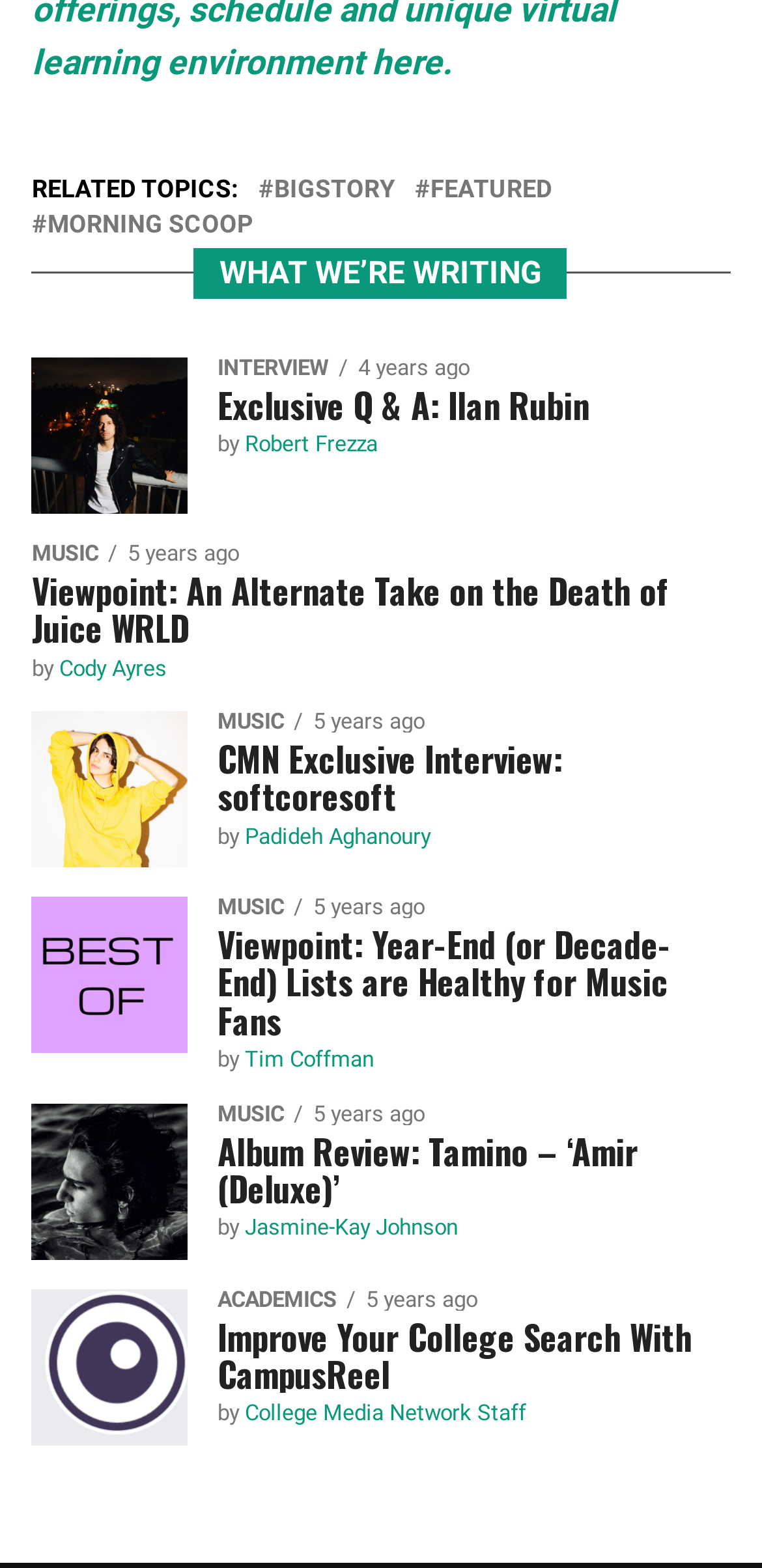Provide the bounding box coordinates for the specified HTML element described in this description: "Padideh Aghanoury". The coordinates should be four float numbers ranging from 0 to 1, in the format [left, top, right, bottom].

[0.321, 0.526, 0.565, 0.542]